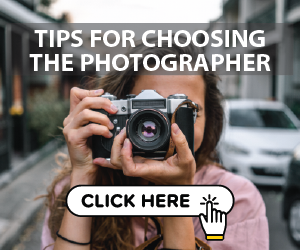What is the atmosphere suggested by the background?
Refer to the image and answer the question using a single word or phrase.

Casual yet vibrant